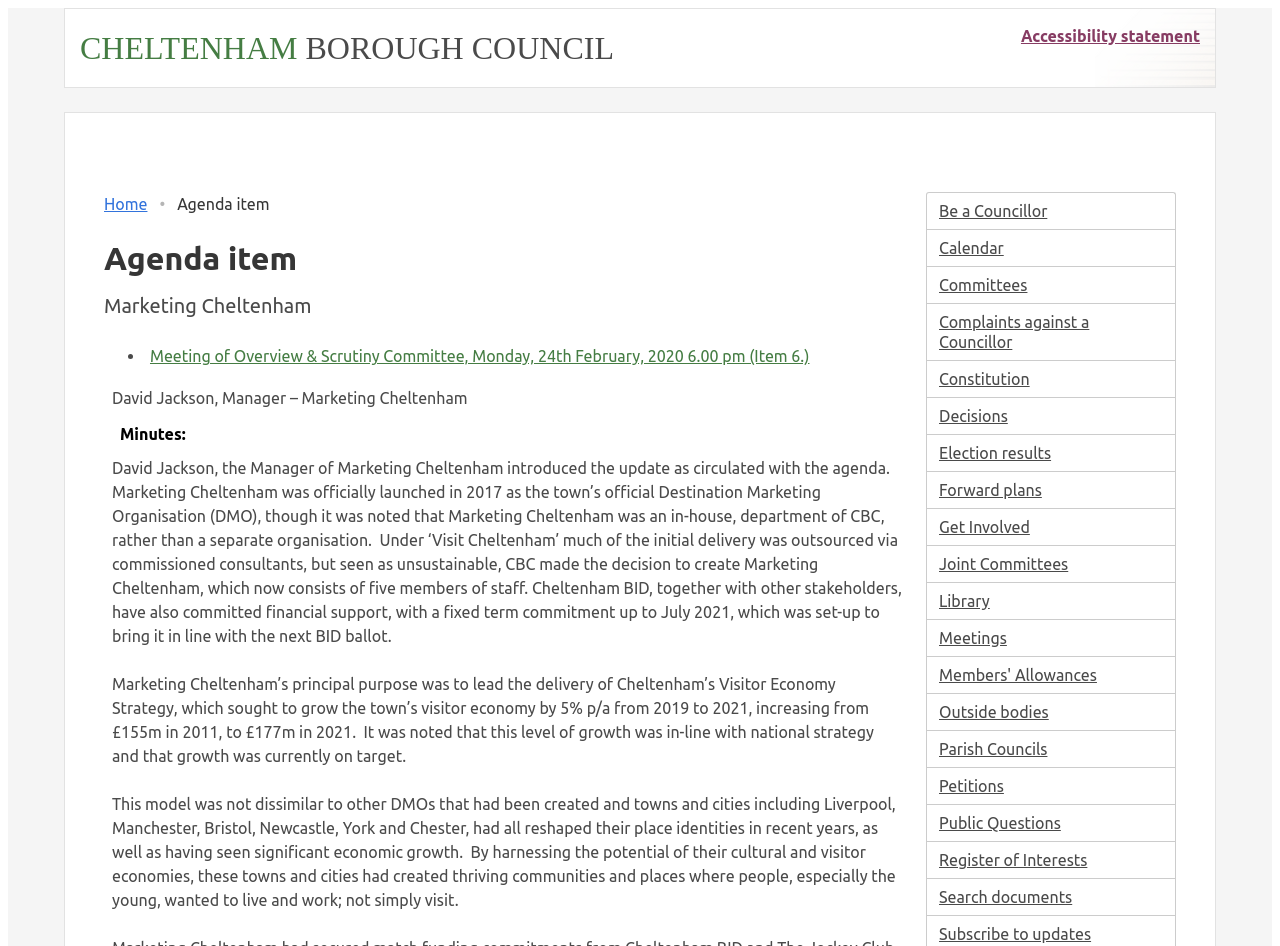Who introduced the update at the Overview & Scrutiny Committee meeting?
Please answer the question with as much detail as possible using the screenshot.

I found the answer by reading the text under the link 'Meeting of Overview & Scrutiny Committee, Monday, 24th February, 2020 6.00 pm (Item 6.)' which mentions that David Jackson, the Manager of Marketing Cheltenham, introduced the update.